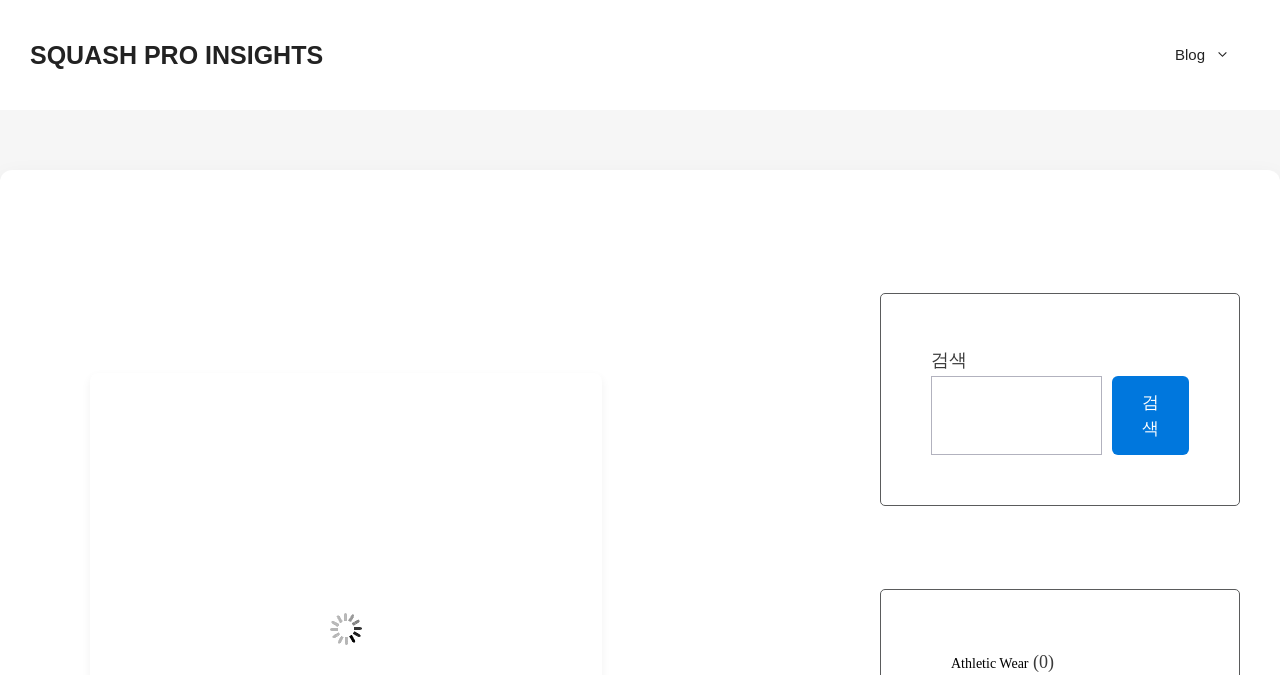Given the following UI element description: "Blog", find the bounding box coordinates in the webpage screenshot.

[0.902, 0.044, 0.977, 0.119]